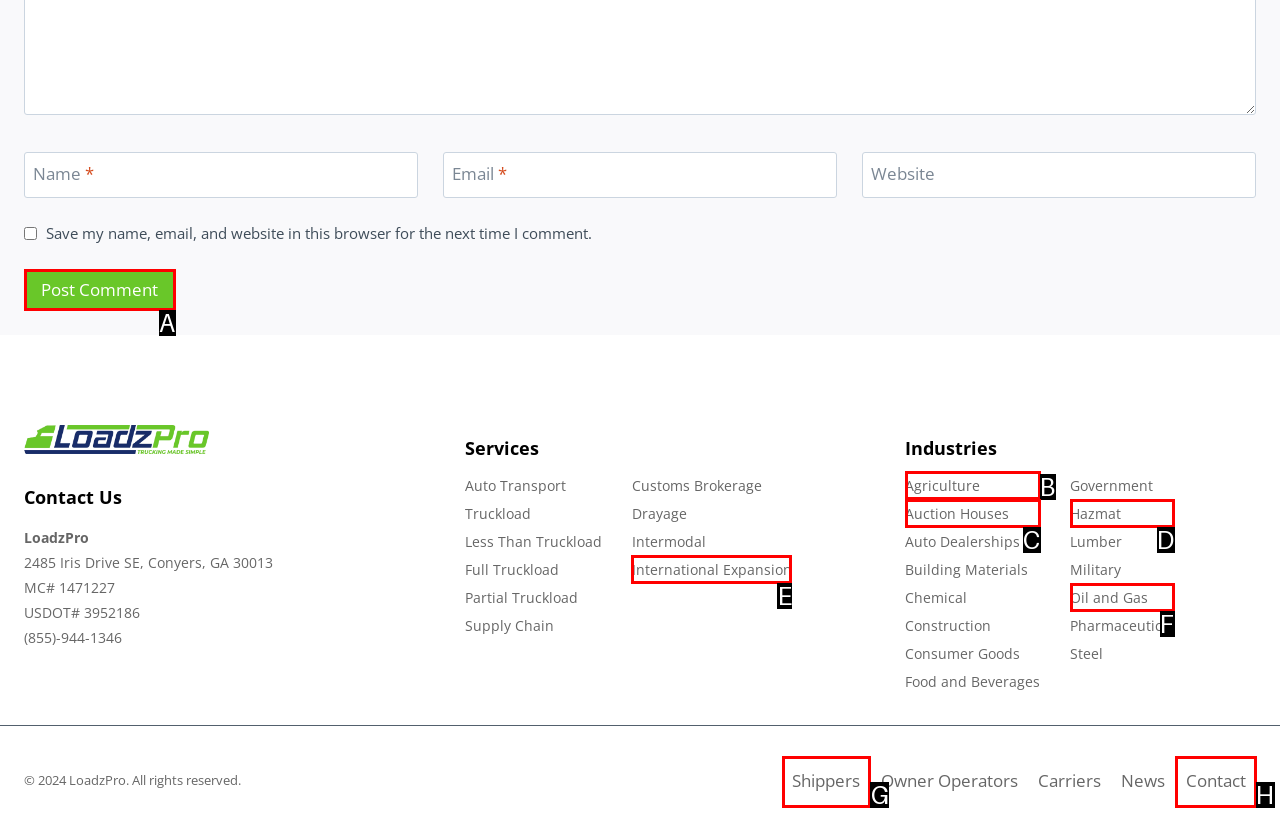Select the HTML element that needs to be clicked to perform the task: Click the Post Comment button. Reply with the letter of the chosen option.

A